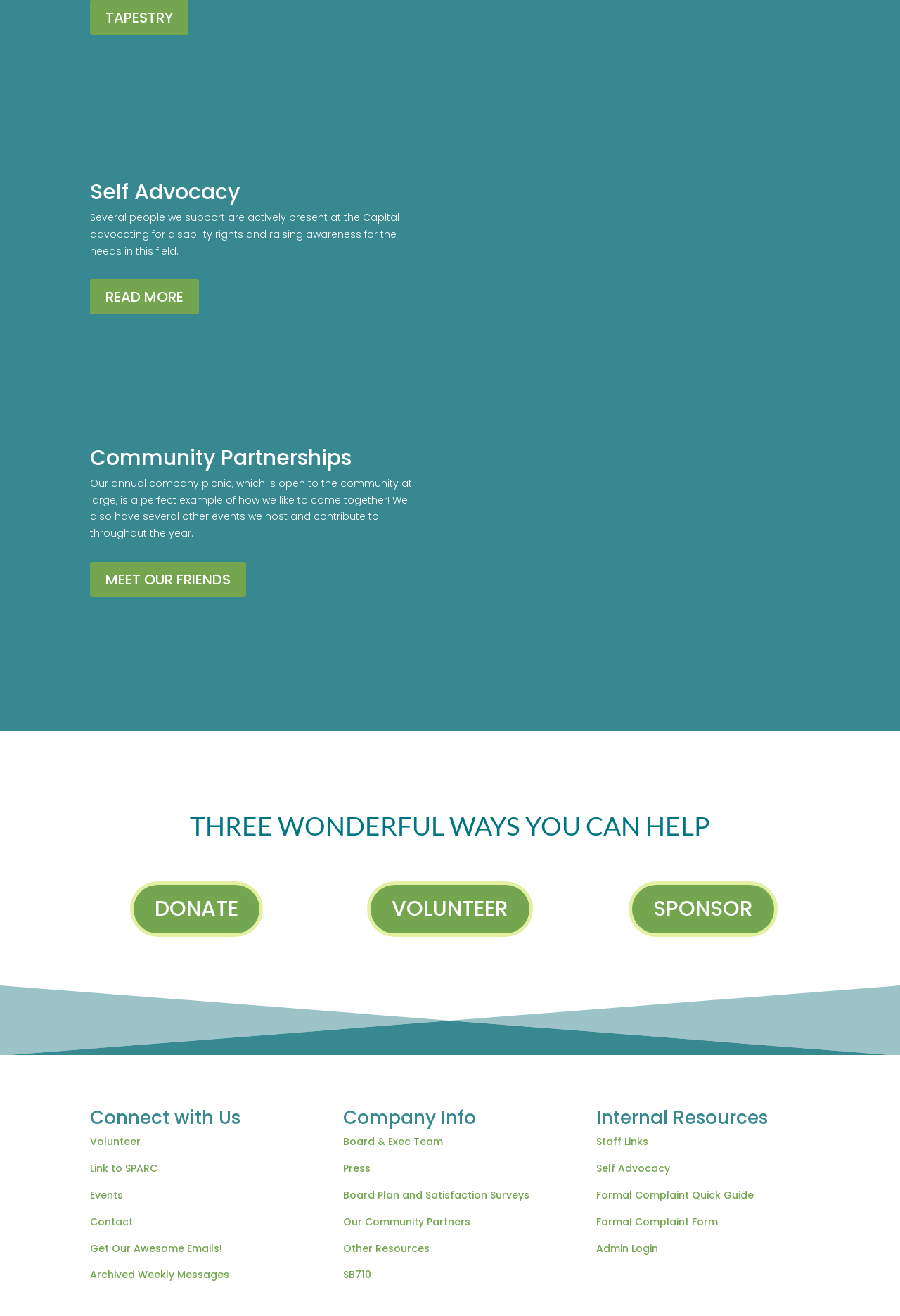Locate the bounding box coordinates of the element that needs to be clicked to carry out the instruction: "Meet our friends". The coordinates should be given as four float numbers ranging from 0 to 1, i.e., [left, top, right, bottom].

[0.1, 0.427, 0.273, 0.454]